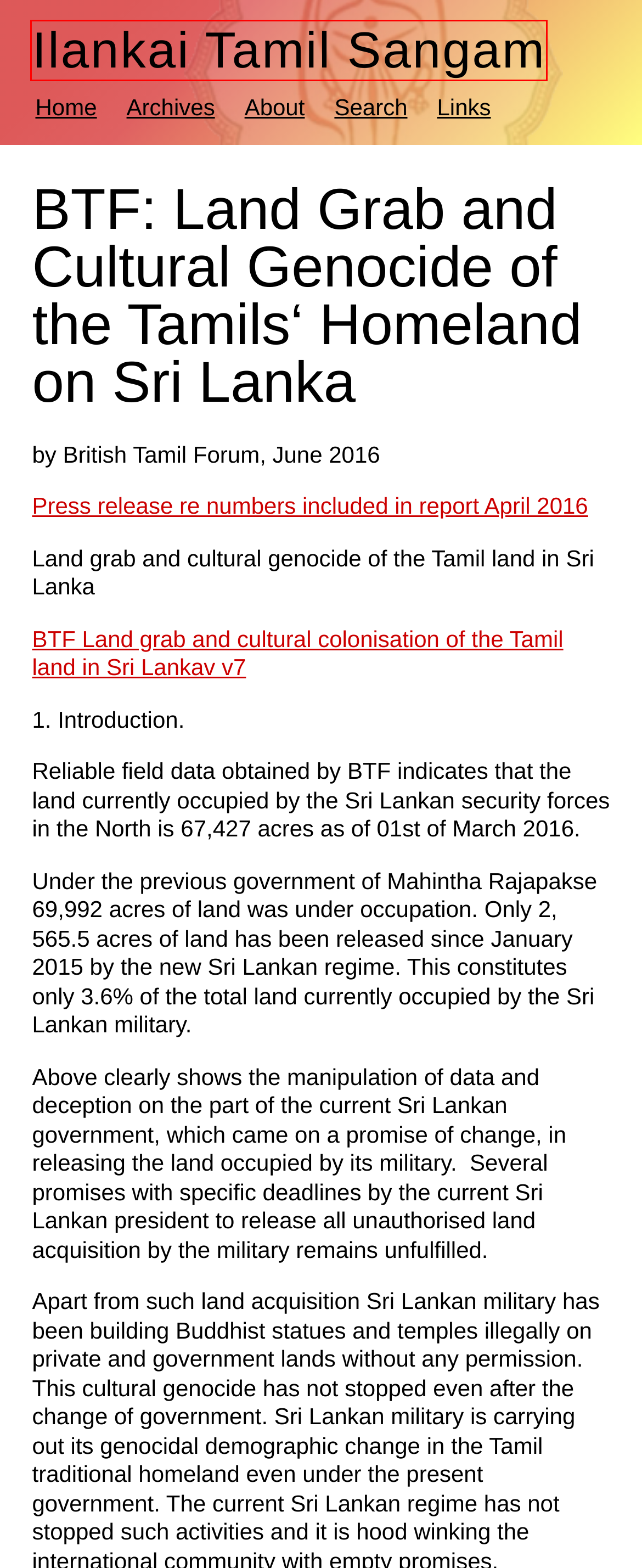You are looking at a webpage screenshot with a red bounding box around an element. Pick the description that best matches the new webpage after interacting with the element in the red bounding box. The possible descriptions are:
A. Dr. Nagalingam Ethirveerasingam – Ilankai Tamil Sangam
B. About – Ilankai Tamil Sangam
C. Search – Ilankai Tamil Sangam
D. Economy – Ilankai Tamil Sangam
E. Links – Ilankai Tamil Sangam
F. Human Rights – Ilankai Tamil Sangam
G. Ilankai Tamil Sangam
H. Archives – Ilankai Tamil Sangam

G